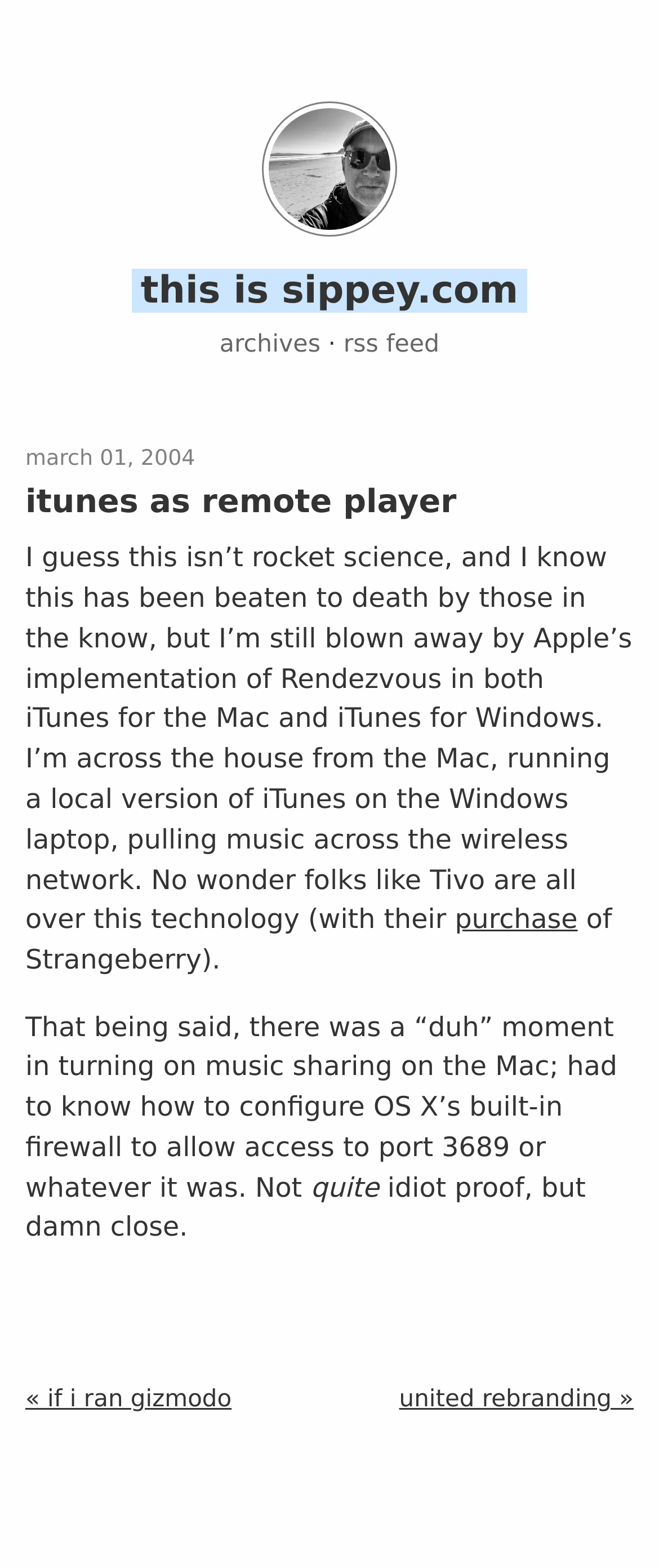Provide a brief response in the form of a single word or phrase:
What is the title of the blog post?

iTunes as remote player